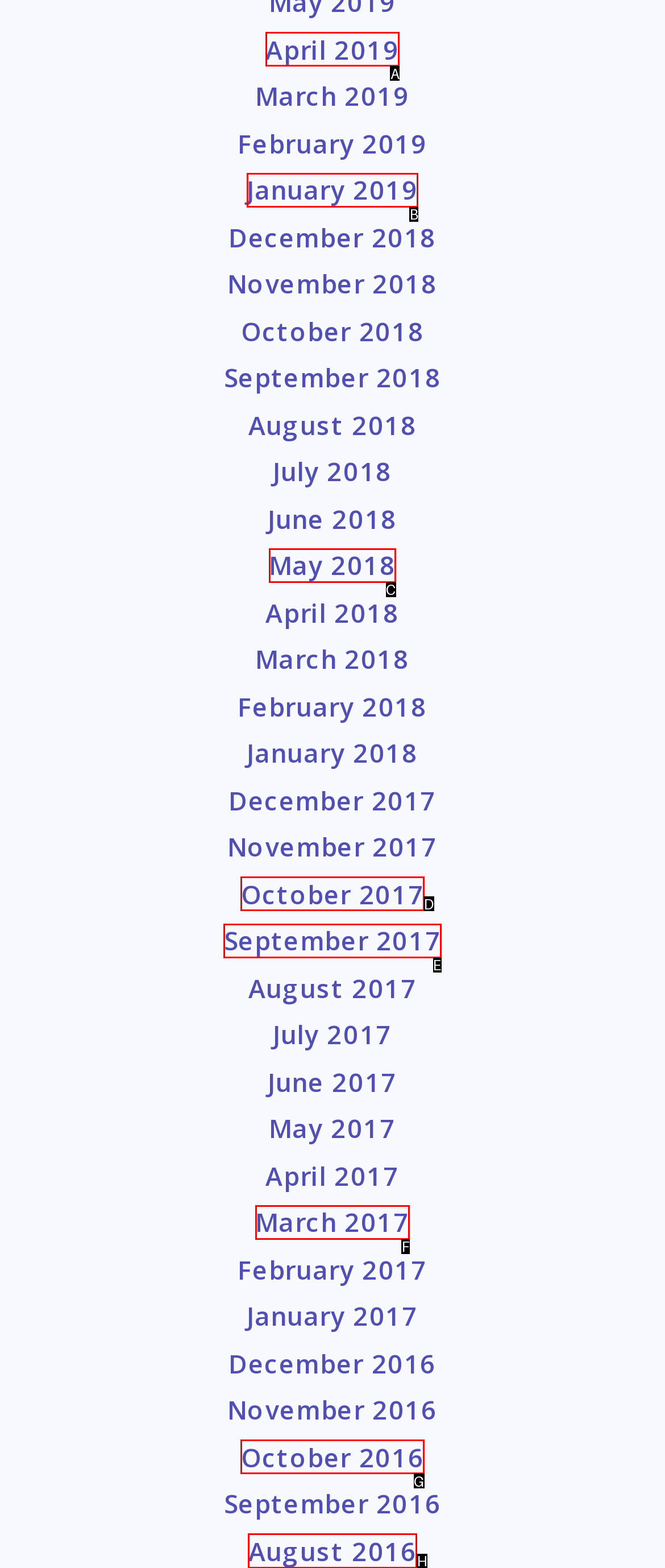For the task "View August 2016", which option's letter should you click? Answer with the letter only.

H